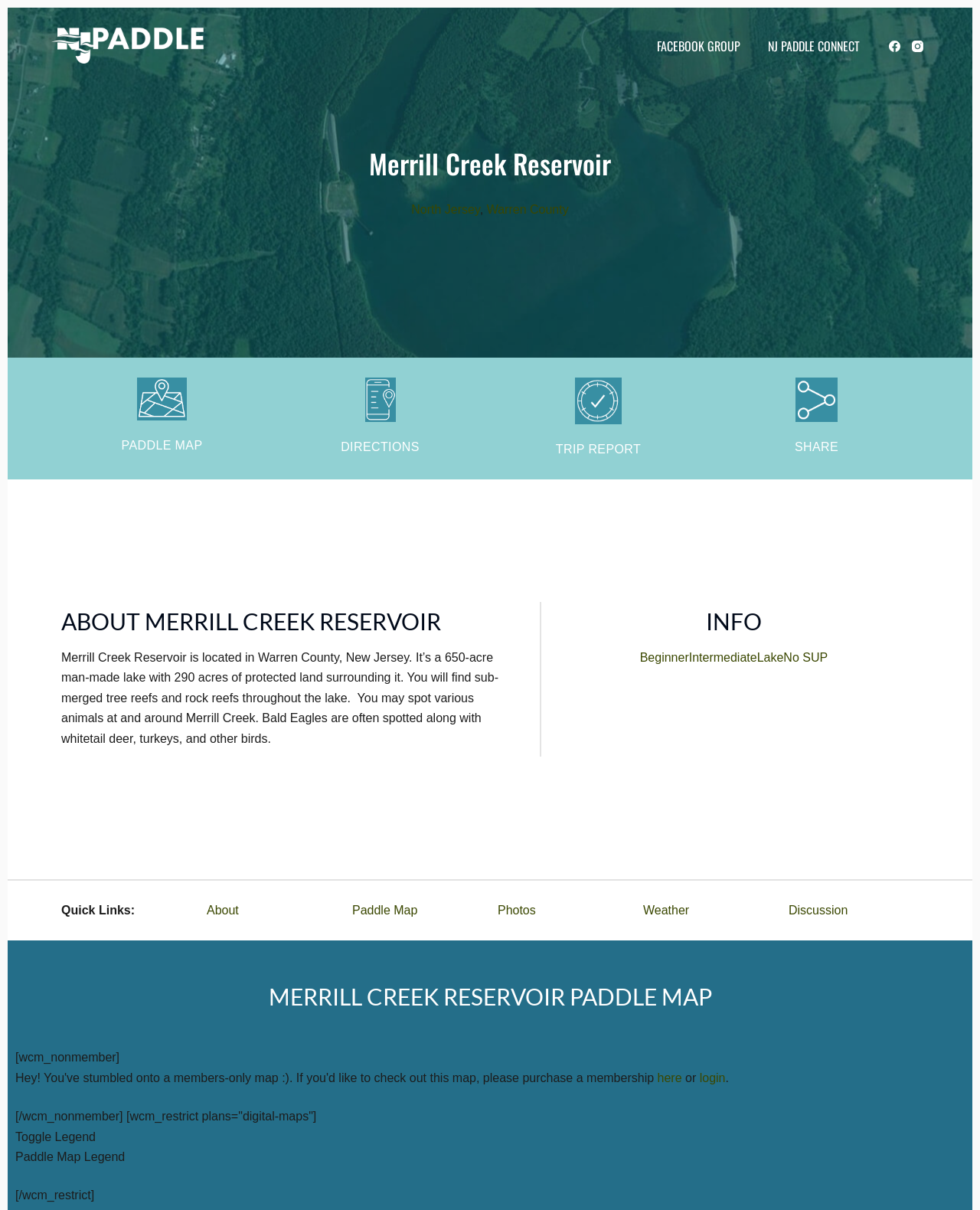Identify the bounding box coordinates for the region of the element that should be clicked to carry out the instruction: "Get Directions". The bounding box coordinates should be four float numbers between 0 and 1, i.e., [left, top, right, bottom].

[0.348, 0.364, 0.428, 0.375]